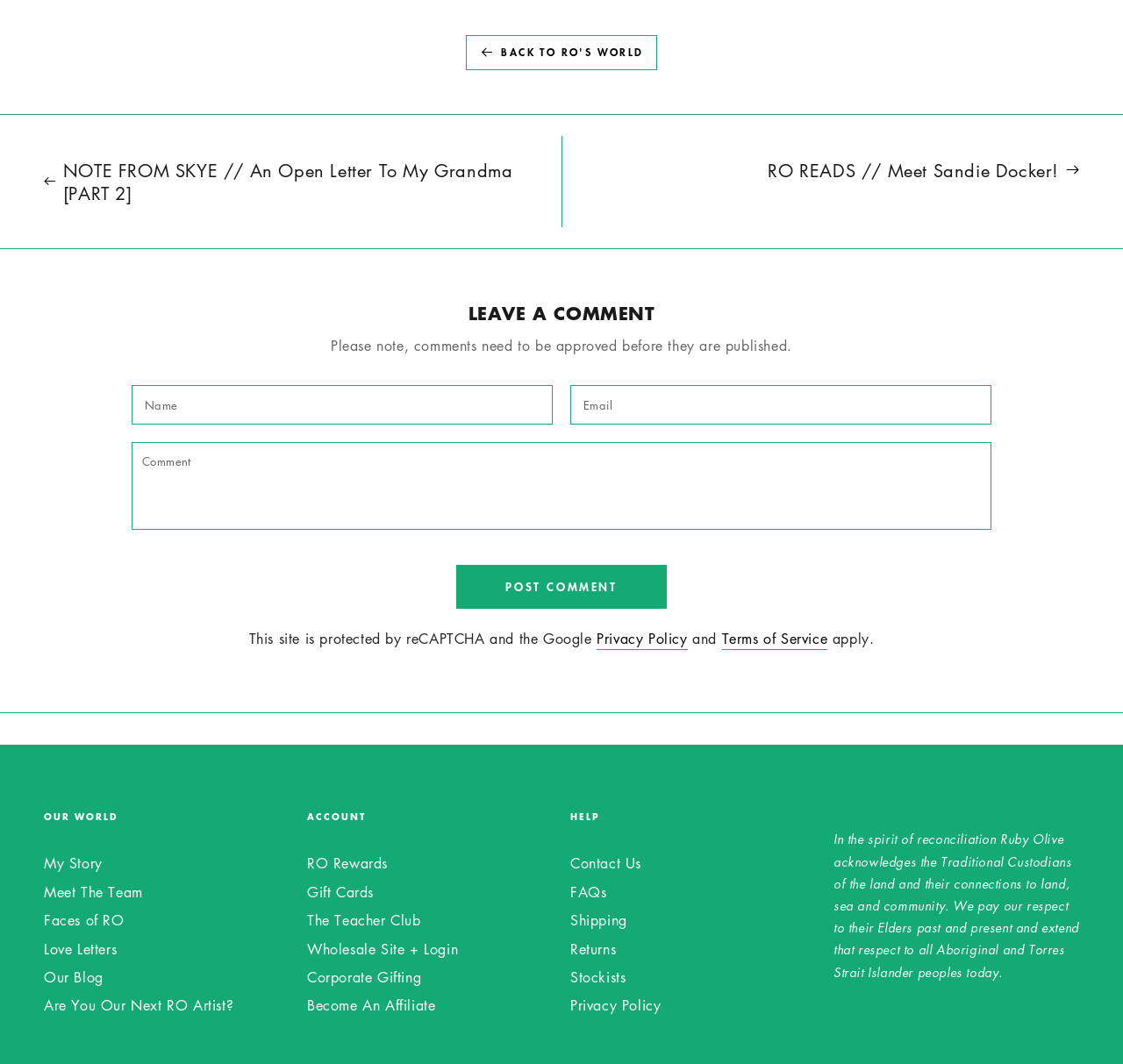Find the bounding box of the web element that fits this description: "Stockists".

[0.508, 0.909, 0.557, 0.927]